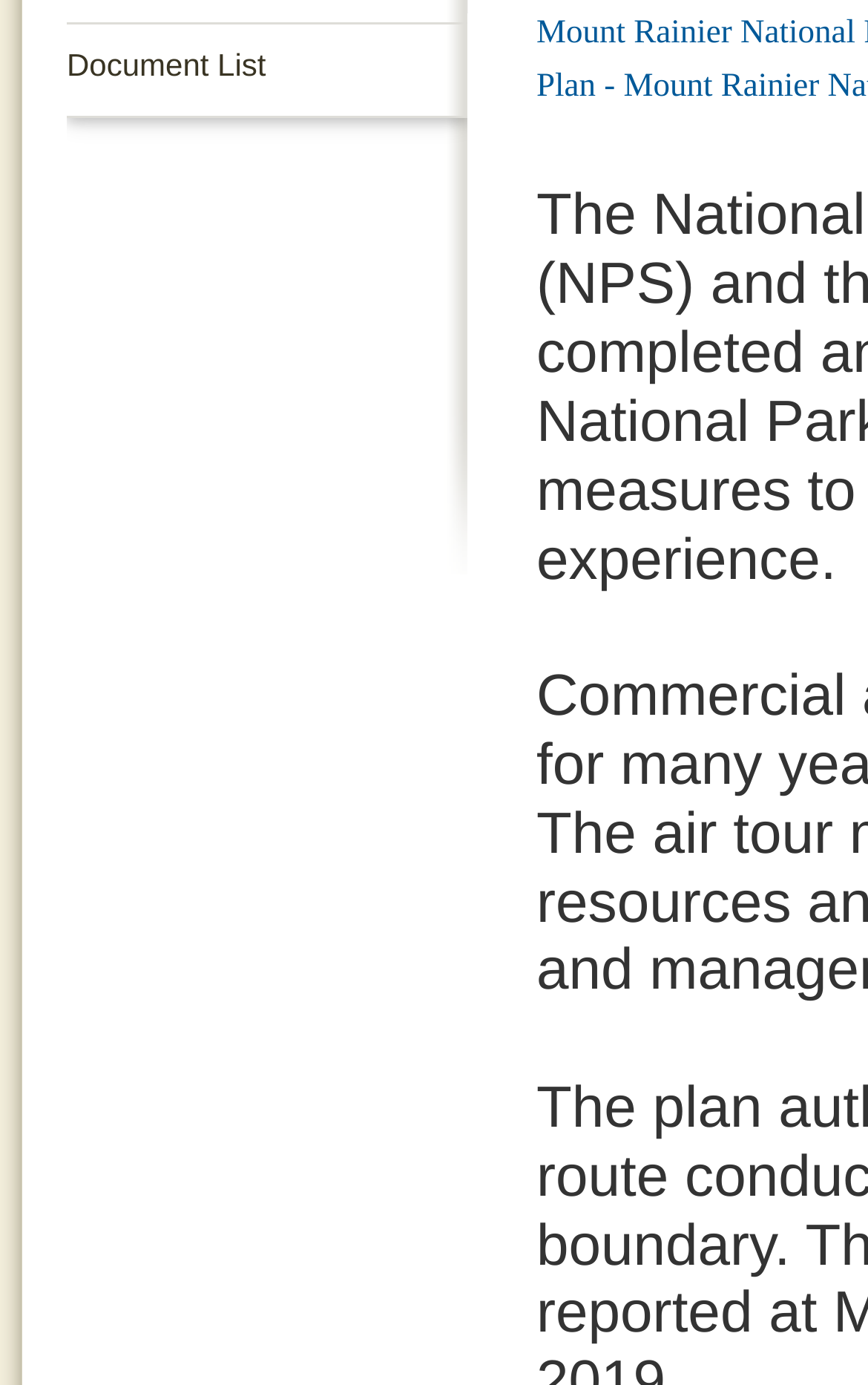Using the format (top-left x, top-left y, bottom-right x, bottom-right y), provide the bounding box coordinates for the described UI element. All values should be floating point numbers between 0 and 1: Document List

[0.077, 0.032, 0.538, 0.061]